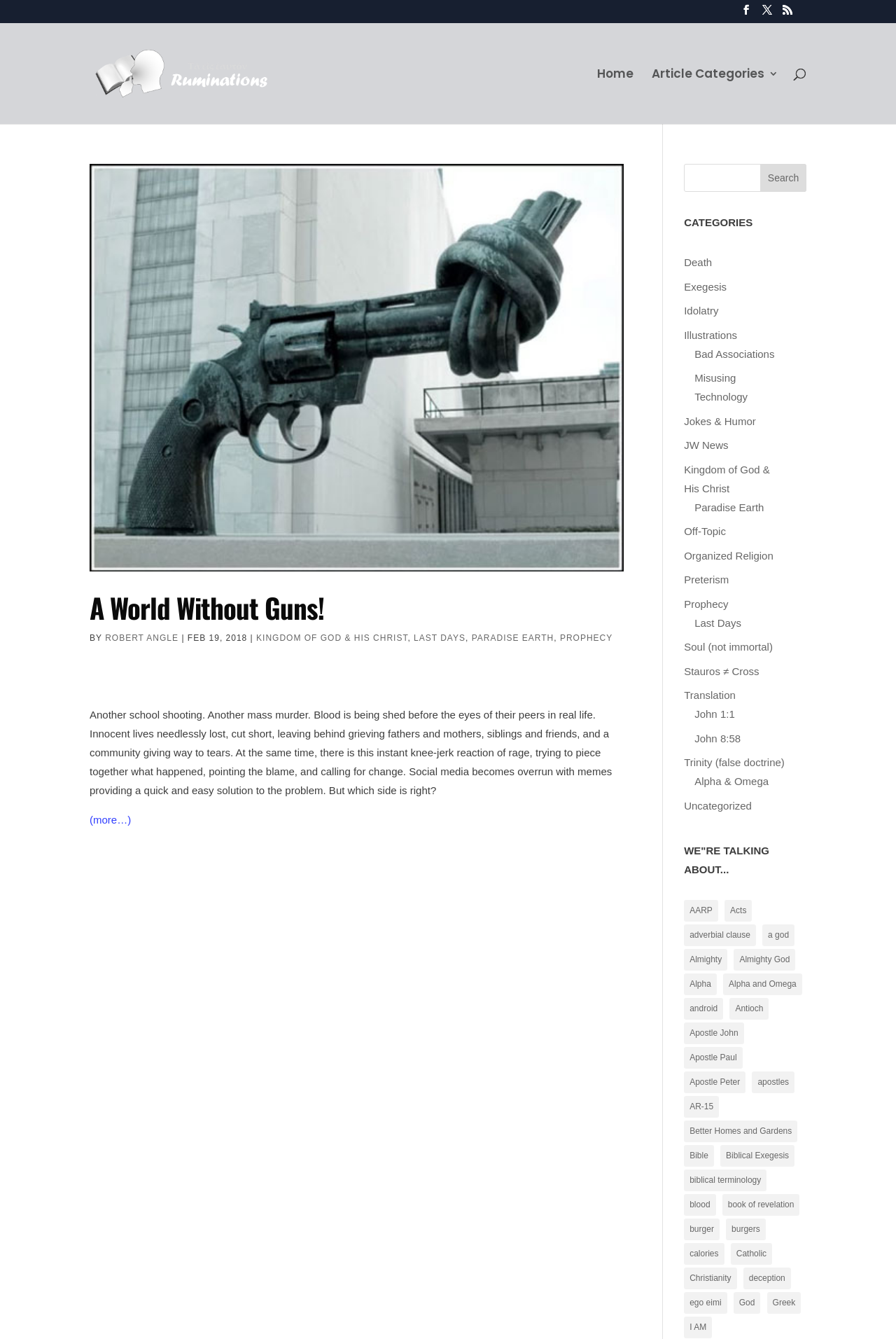Pinpoint the bounding box coordinates of the clickable element to carry out the following instruction: "Search using the search bar."

[0.763, 0.122, 0.9, 0.143]